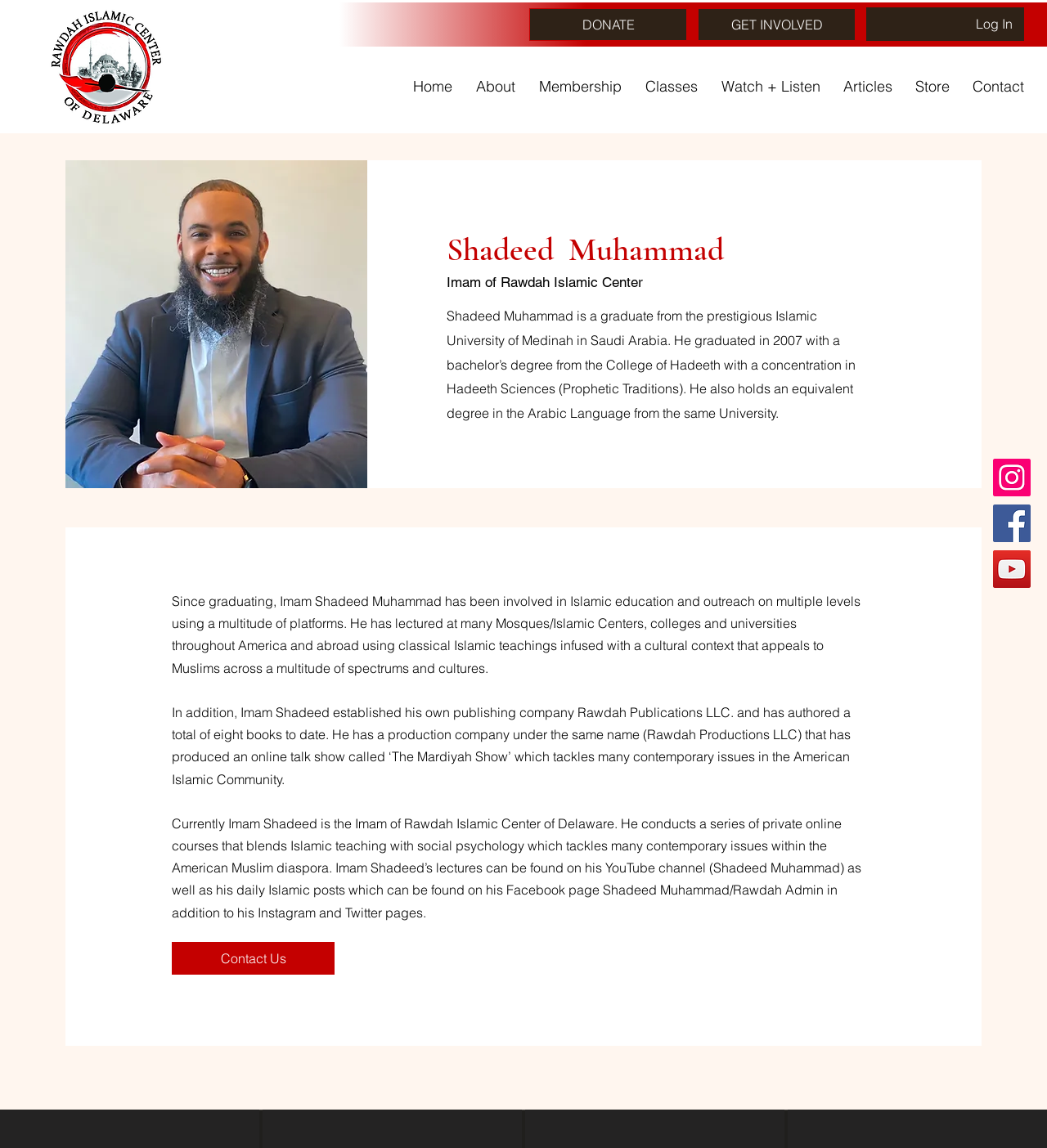Answer with a single word or phrase: 
What is the name of the online talk show produced by Imam Shadeed?

The Mardiyah Show